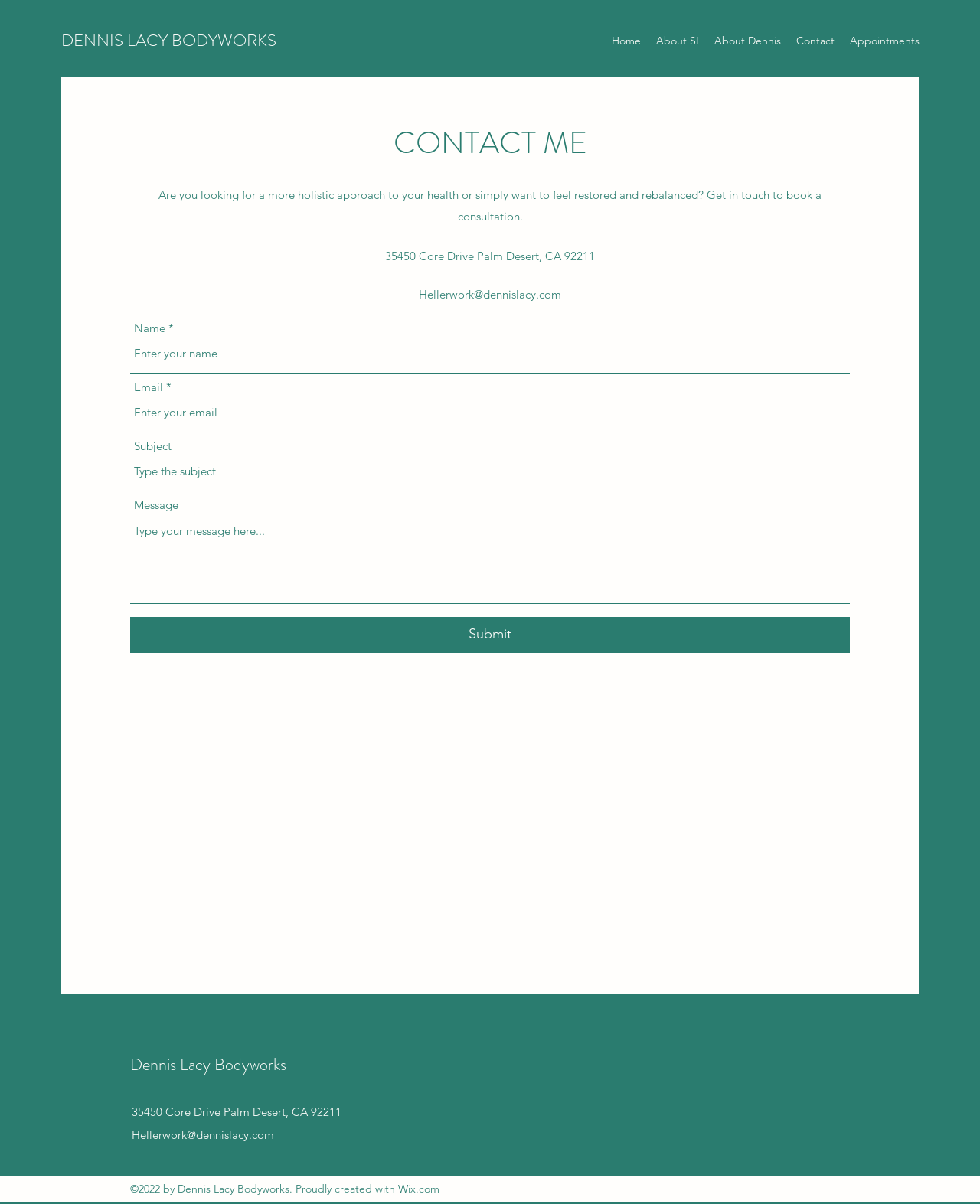Generate a comprehensive description of the webpage content.

The webpage is a contact page for Dennis Lacy Bodyworks, a business offering services such as Rolfing, sports massage, and chronic pain management. At the top, there is a navigation menu with links to different sections of the website, including Home, About SI, About Dennis, Contact, and Appointments.

Below the navigation menu, there is a main section with a heading "CONTACT ME" in a prominent font. This section contains a brief introduction to the business, inviting visitors to get in touch to book a consultation. The business's address, "35450 Core Drive Palm Desert, CA 92211", is displayed below the introduction.

To the right of the address, there is a link to the business's email address, "Hellerwork@dennislacy.com". Below this, there is a contact form with fields for Name, Email, Subject, and Message. The form also has a "Submit" button.

At the bottom of the page, there is a footer section with links to the business's website, address, and email address again. Additionally, there is a copyright notice stating "©2022 by Dennis Lacy Bodyworks. Proudly created with Wix.com".